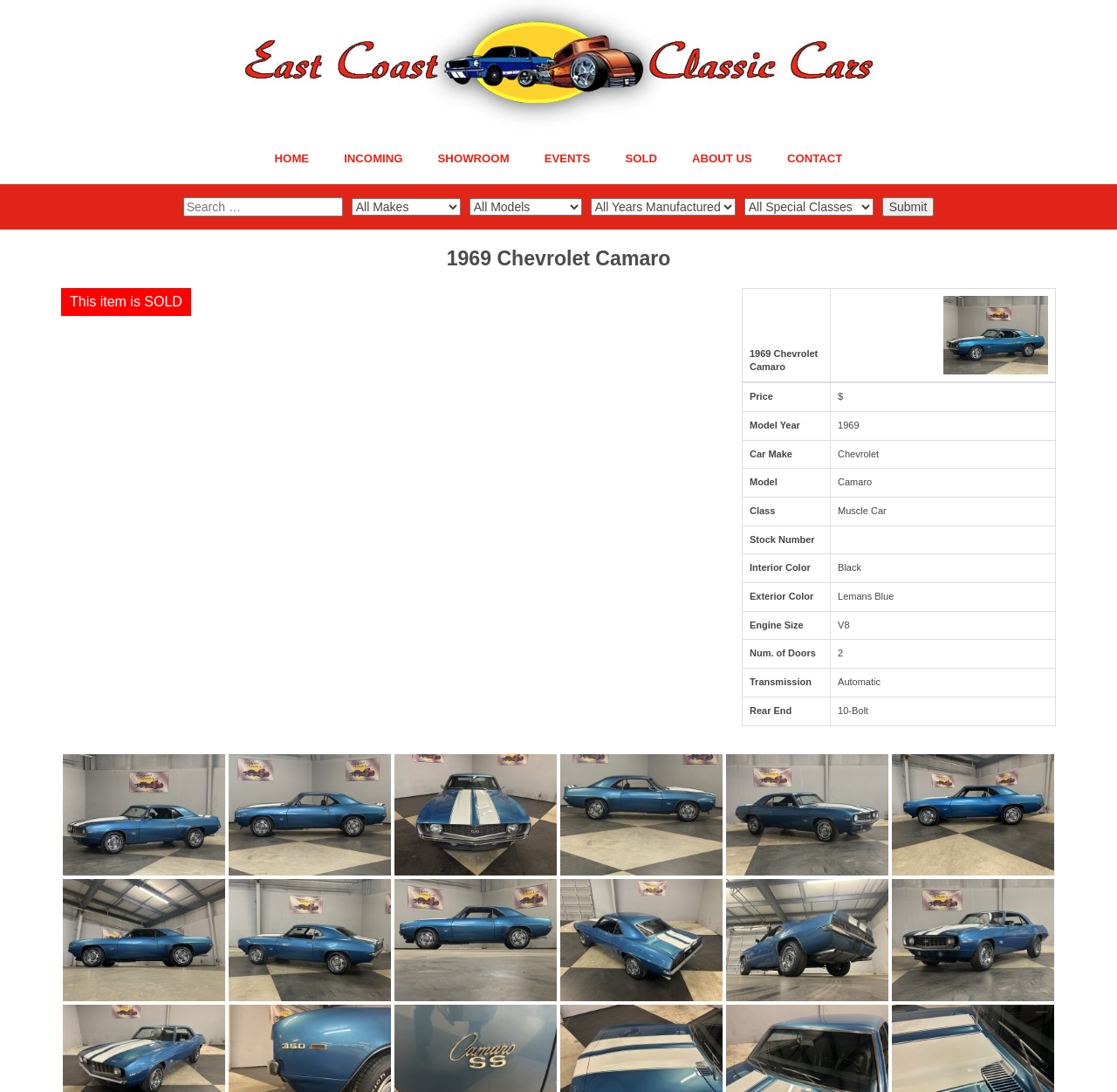Using the element description: "value="Submit"", determine the bounding box coordinates for the specified UI element. The coordinates should be four float numbers between 0 and 1, [left, top, right, bottom].

[0.79, 0.181, 0.836, 0.199]